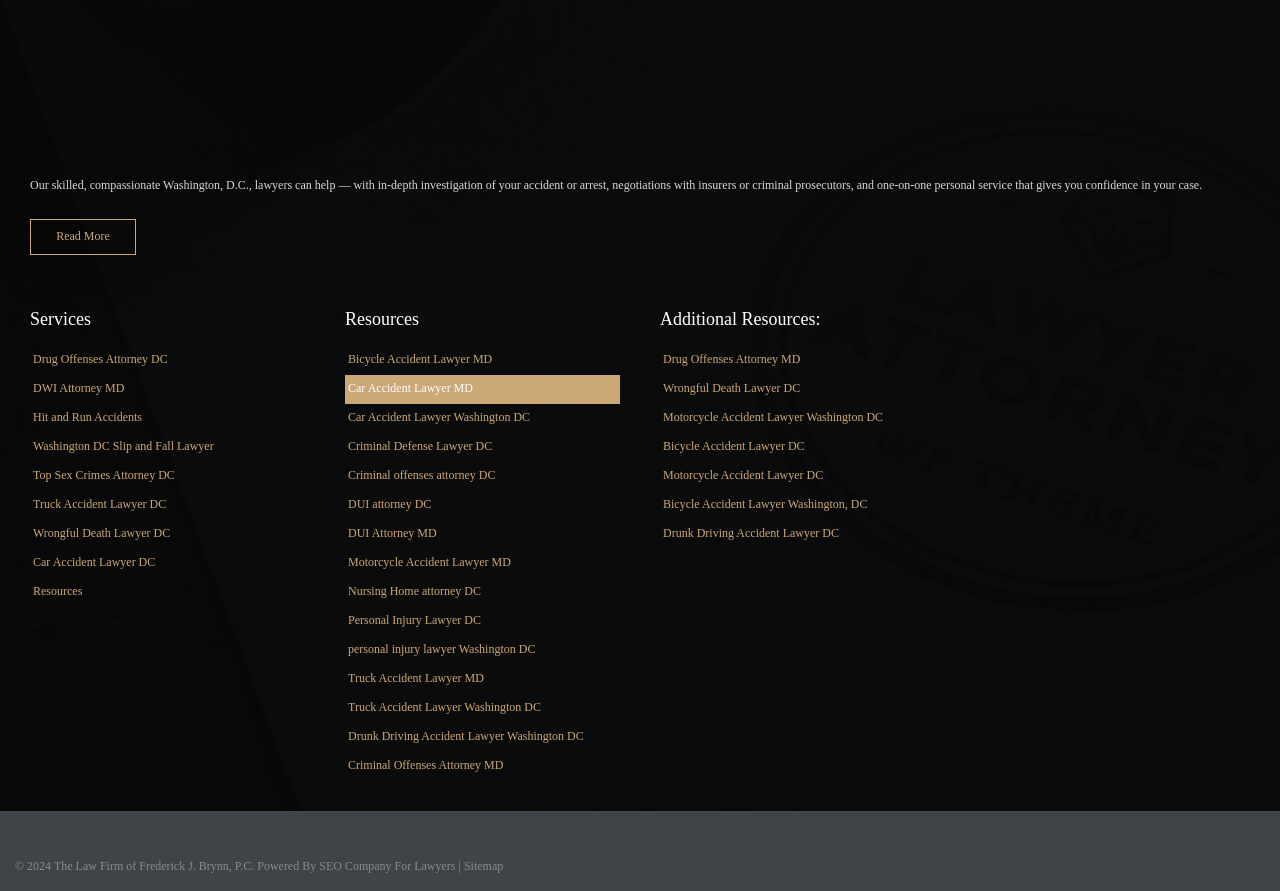Please respond to the question with a concise word or phrase:
What type of lawyers are featured on this website?

Lawyers in Washington, D.C.